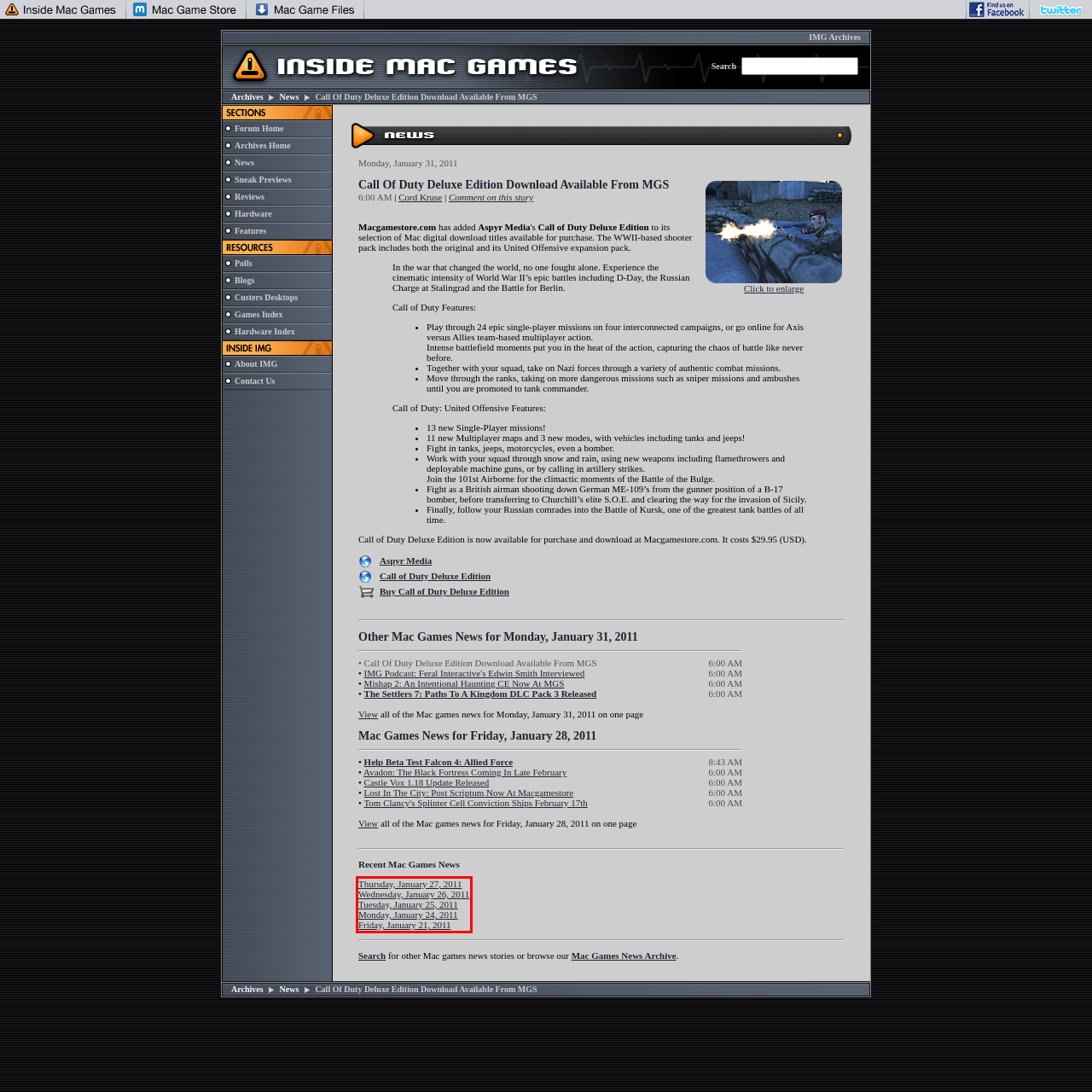Look at the webpage screenshot and recognize the text inside the red bounding box.

Thursday, January 27, 2011 Wednesday, January 26, 2011 Tuesday, January 25, 2011 Monday, January 24, 2011 Friday, January 21, 2011